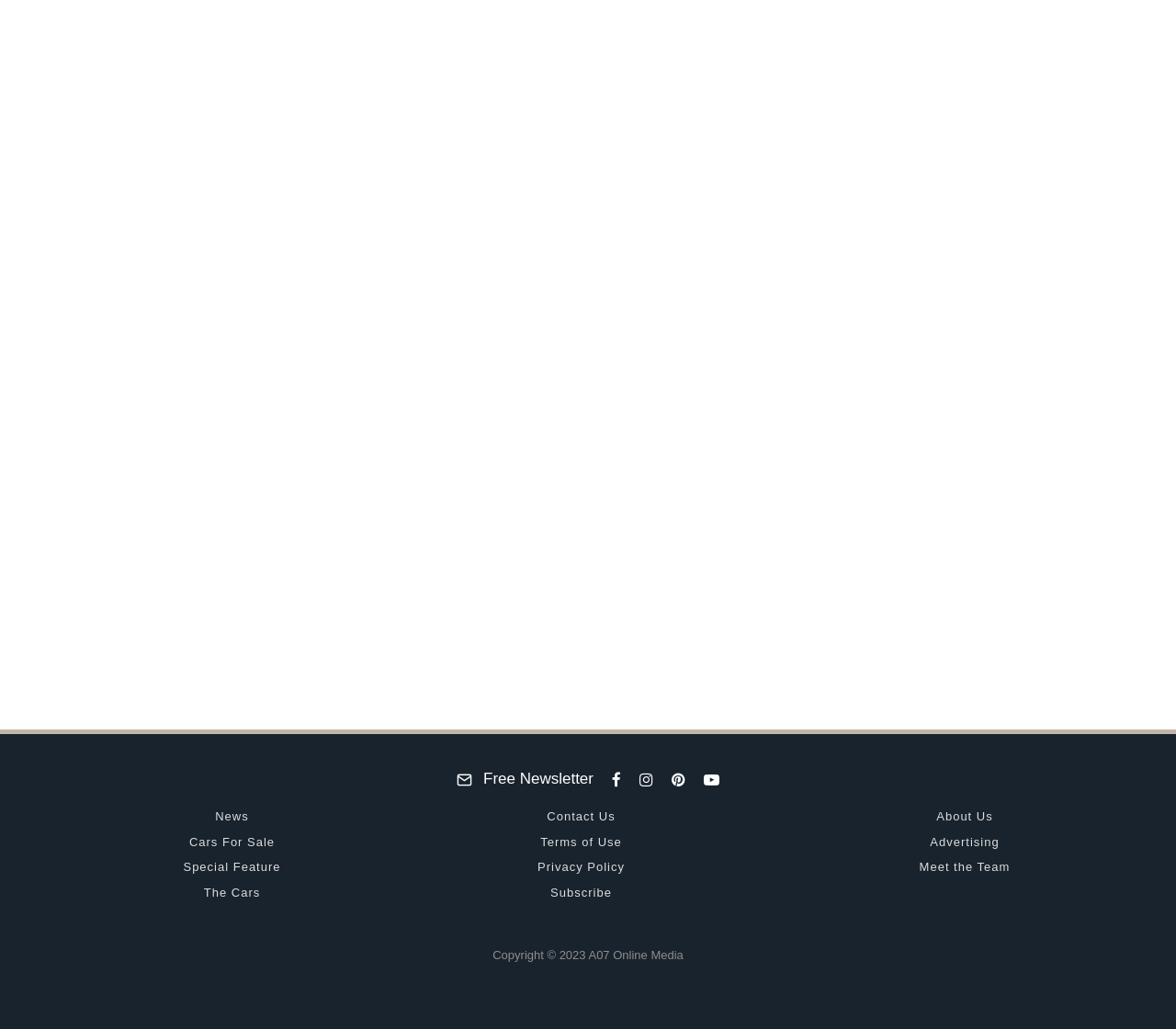Find the bounding box coordinates for the element that must be clicked to complete the instruction: "Subscribe to the newsletter". The coordinates should be four float numbers between 0 and 1, indicated as [left, top, right, bottom].

[0.38, 0.745, 0.512, 0.77]